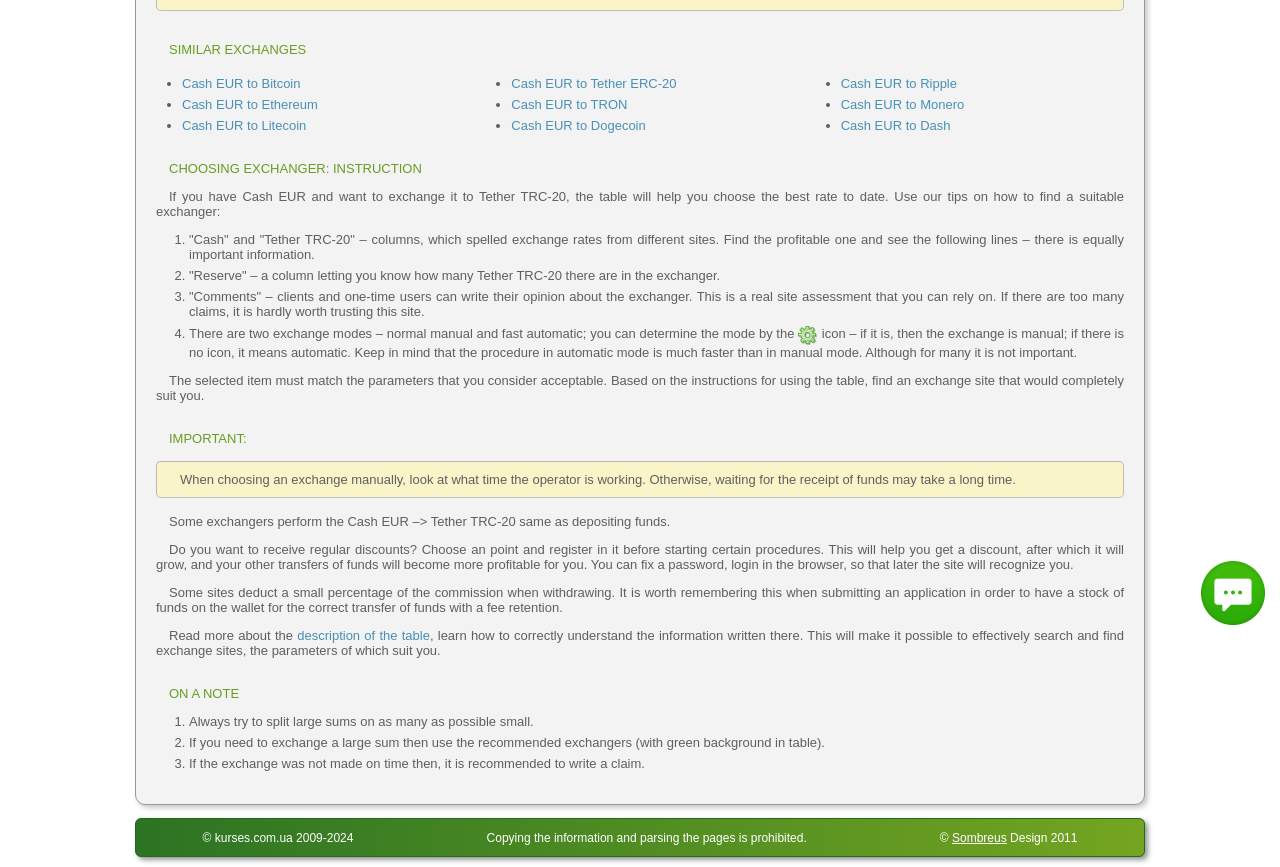Given the element description Cash EUR to Litecoin, identify the bounding box coordinates for the UI element on the webpage screenshot. The format should be (top-left x, top-left y, bottom-right x, bottom-right y), with values between 0 and 1.

[0.142, 0.136, 0.239, 0.153]